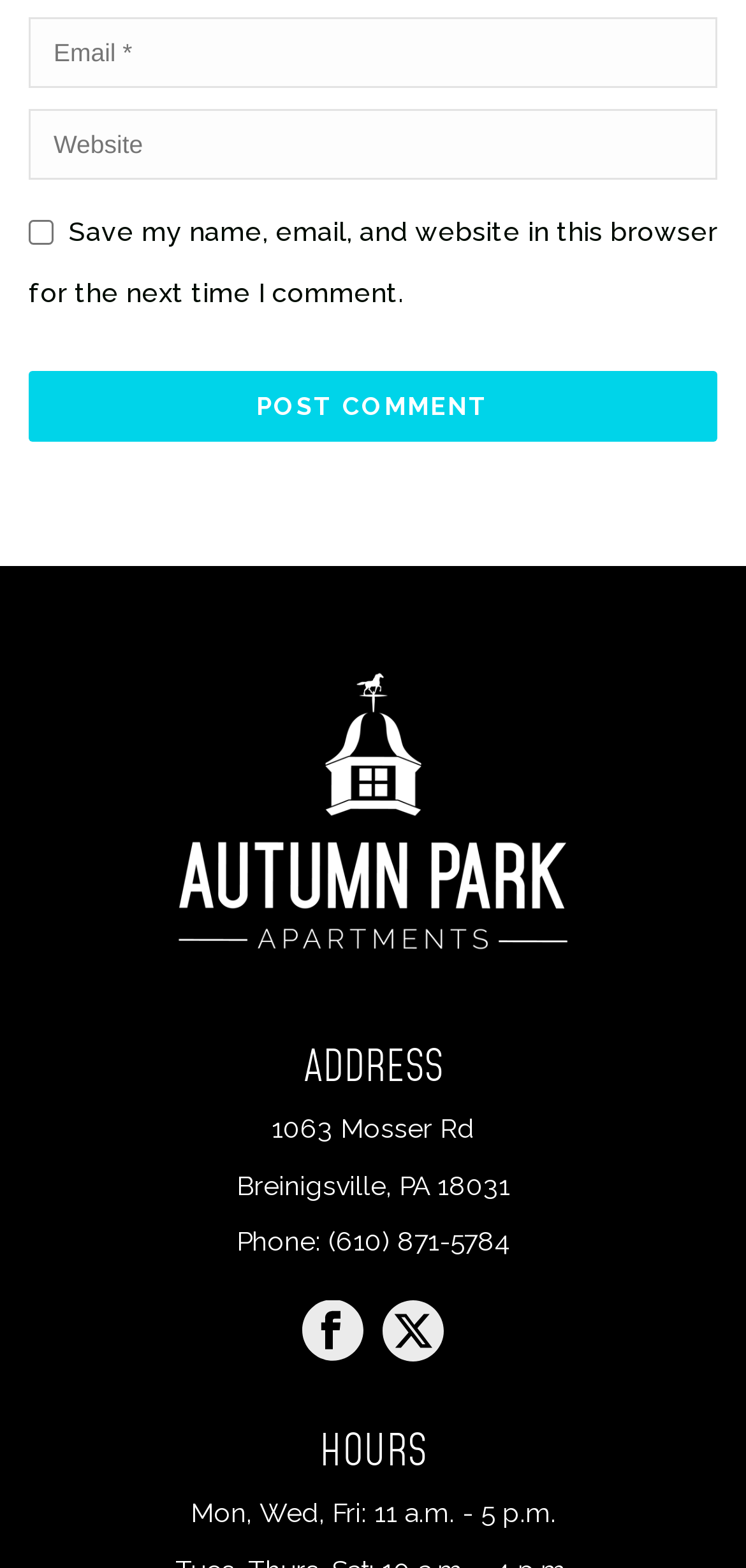Specify the bounding box coordinates of the region I need to click to perform the following instruction: "Visit the facebook page". The coordinates must be four float numbers in the range of 0 to 1, i.e., [left, top, right, bottom].

[0.405, 0.83, 0.487, 0.871]